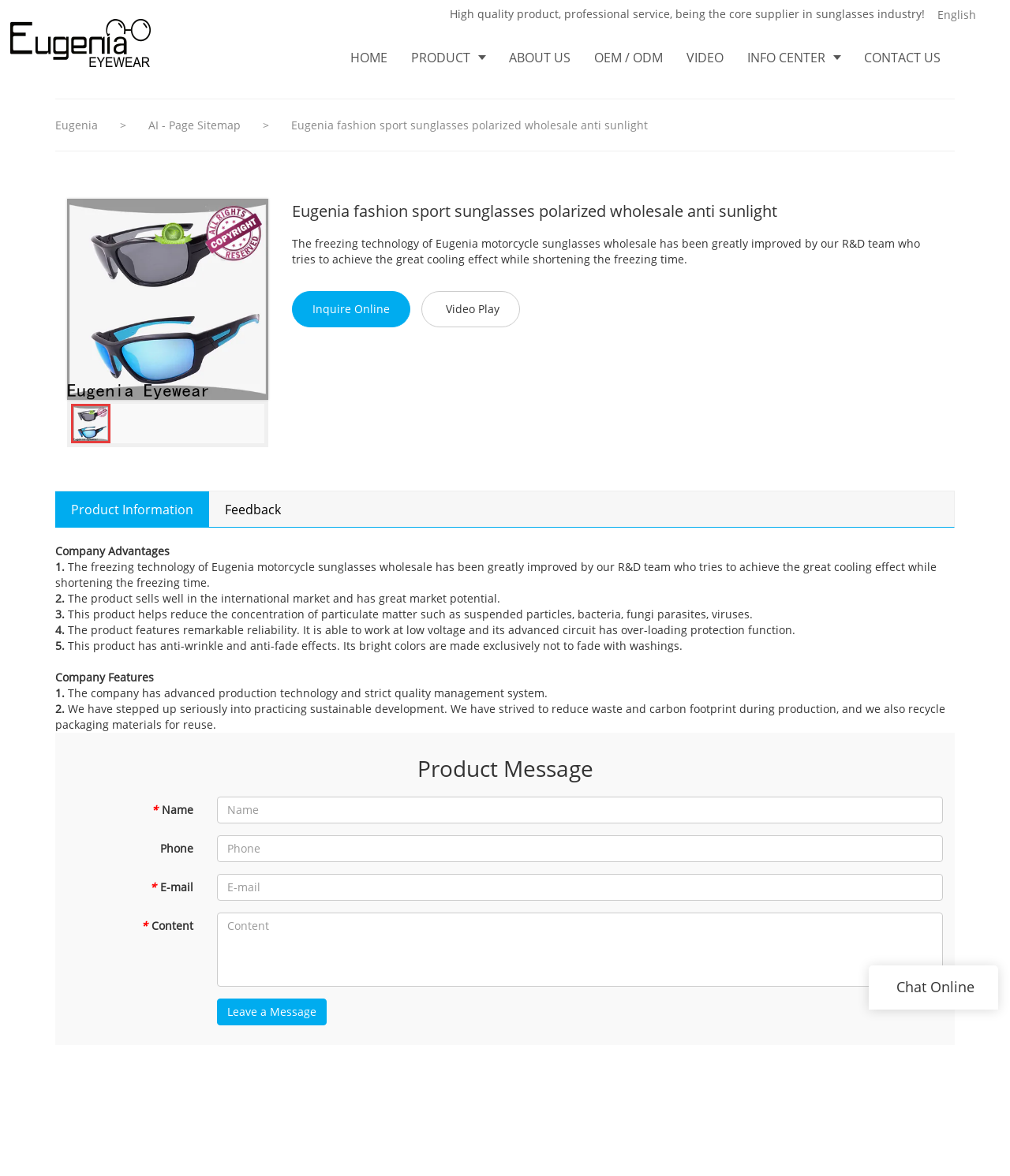Provide the bounding box coordinates for the specified HTML element described in this description: "Terms of Service". The coordinates should be four float numbers ranging from 0 to 1, in the format [left, top, right, bottom].

None